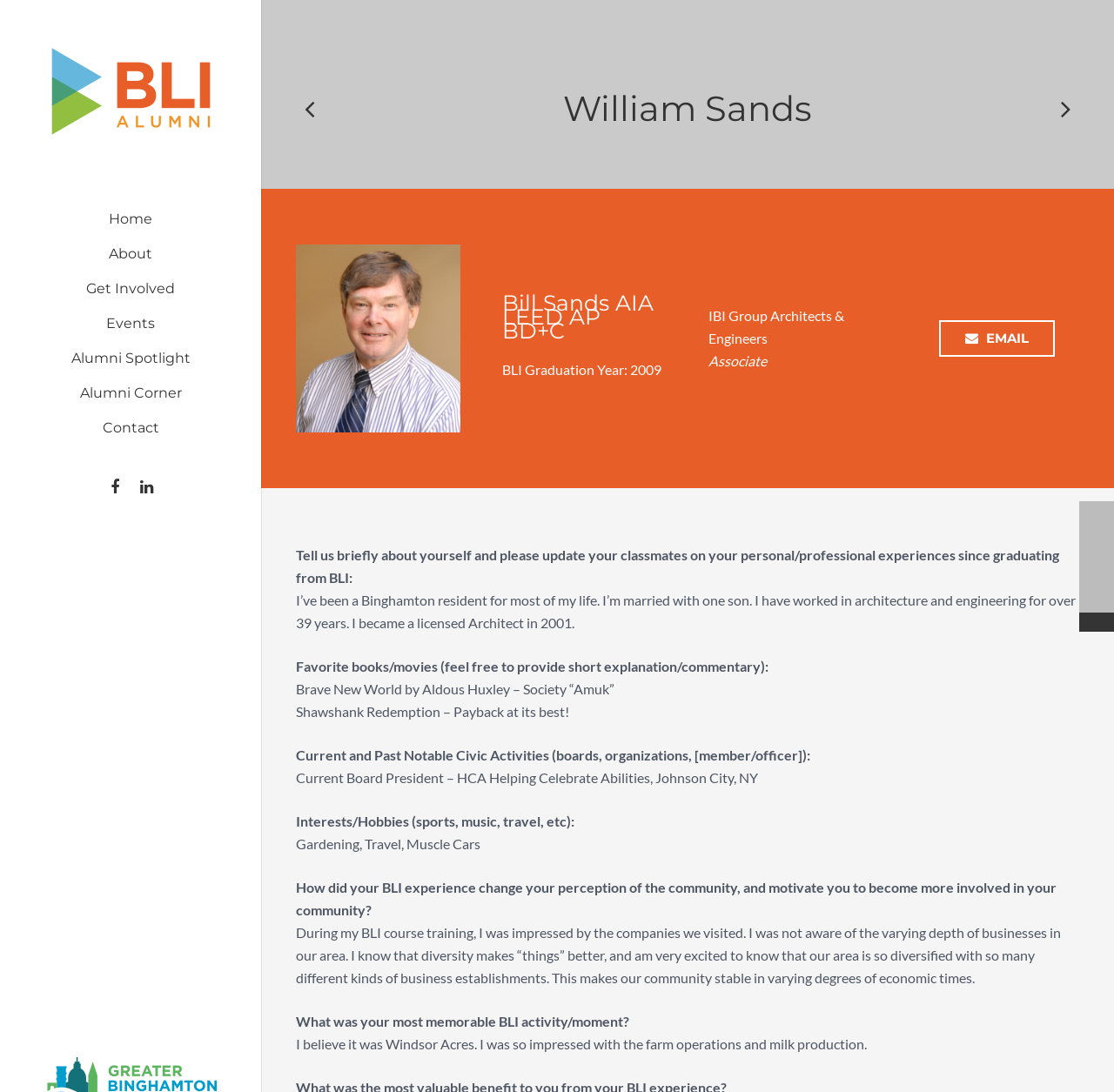What is the title of William Sands' current role?
Answer the question with a detailed and thorough explanation.

According to the webpage, William Sands' current role is an Associate, as indicated by the text 'Associate' which is listed as his current title.